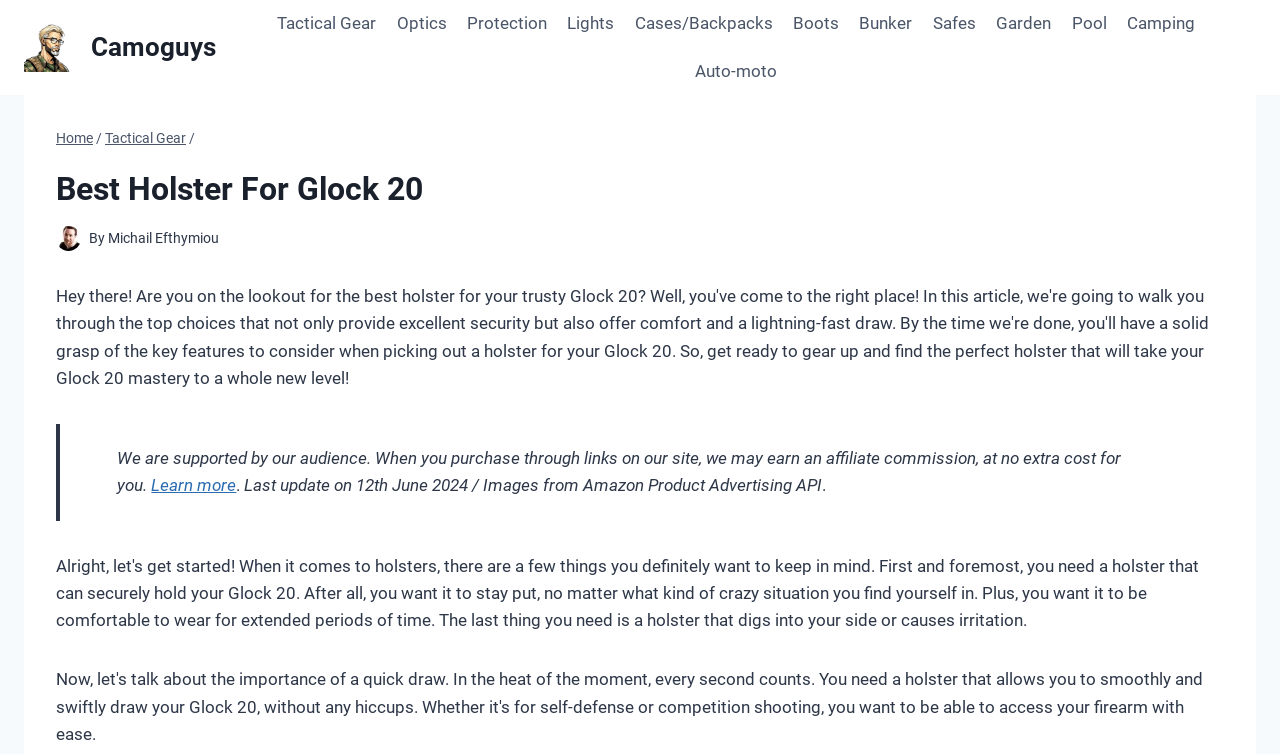What categories are available in the primary navigation?
Offer a detailed and full explanation in response to the question.

The primary navigation menu is located at the top of the webpage and contains 11 categories, including Tactical Gear, Optics, Protection, Lights, Cases/Backpacks, Boots, Bunker, Safes, Garden, Pool, and Camping.